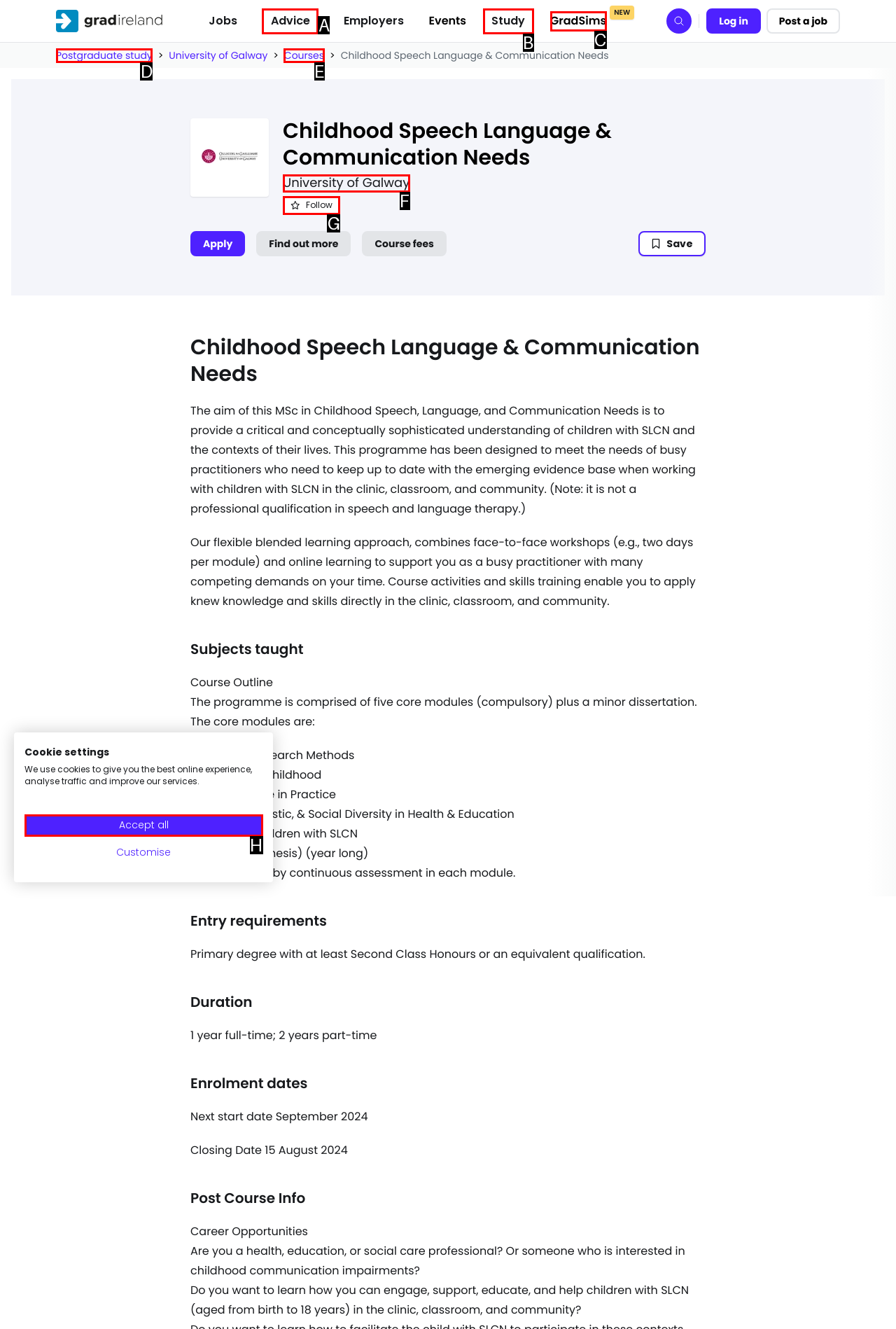Determine the option that aligns with this description: University of Galway
Reply with the option's letter directly.

F